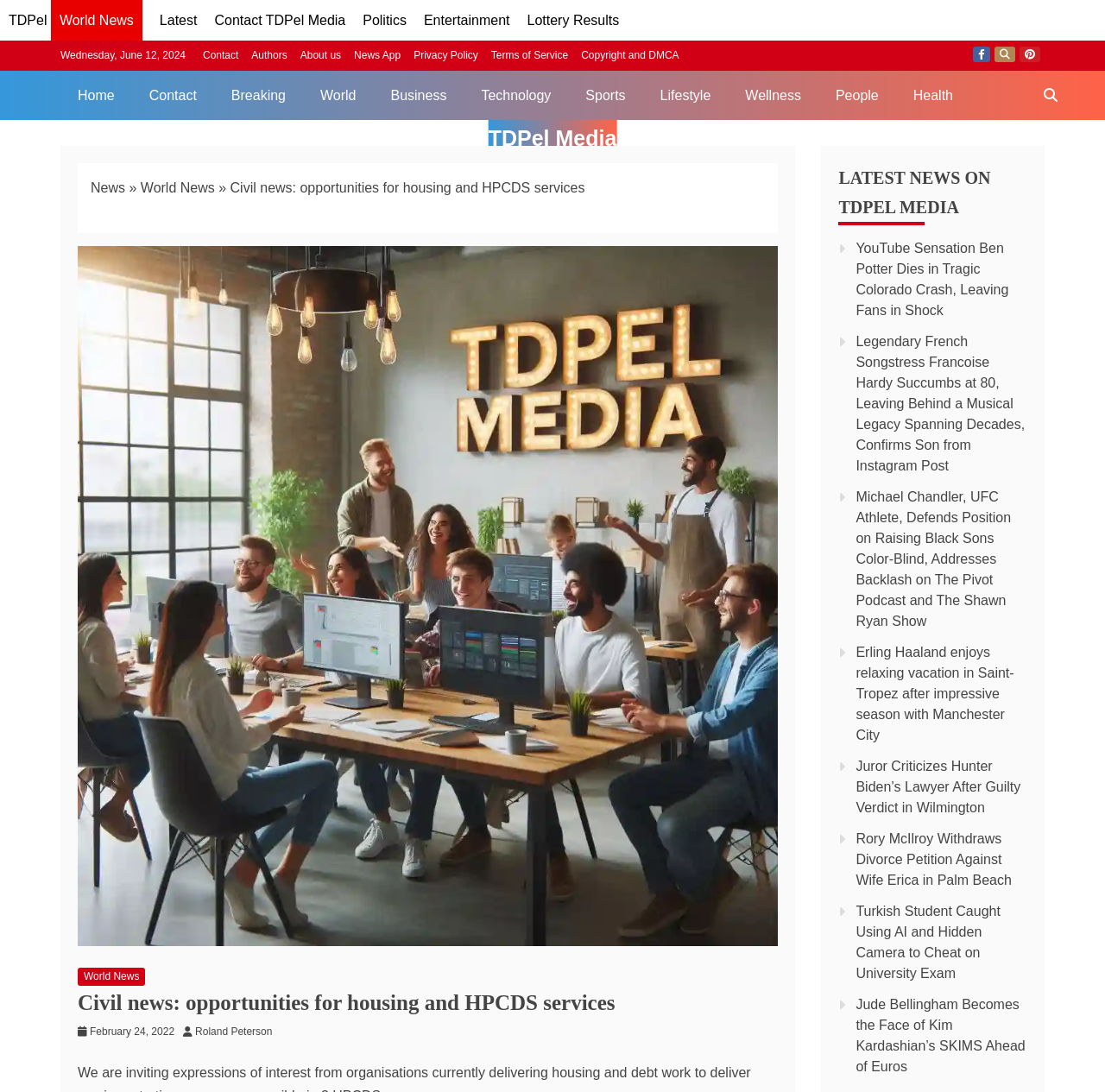Please provide the main heading of the webpage content.

Civil news: opportunities for housing and HPCDS services